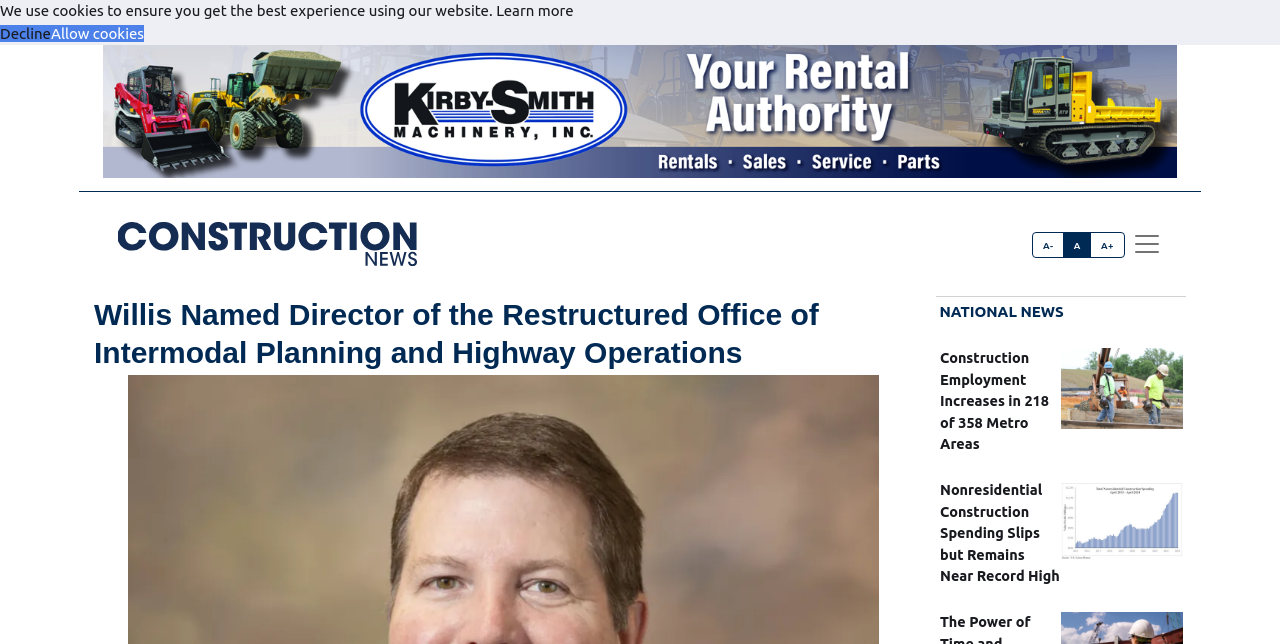Find the bounding box coordinates for the element that must be clicked to complete the instruction: "change the font size to A-". The coordinates should be four float numbers between 0 and 1, indicated as [left, top, right, bottom].

[0.807, 0.36, 0.817, 0.381]